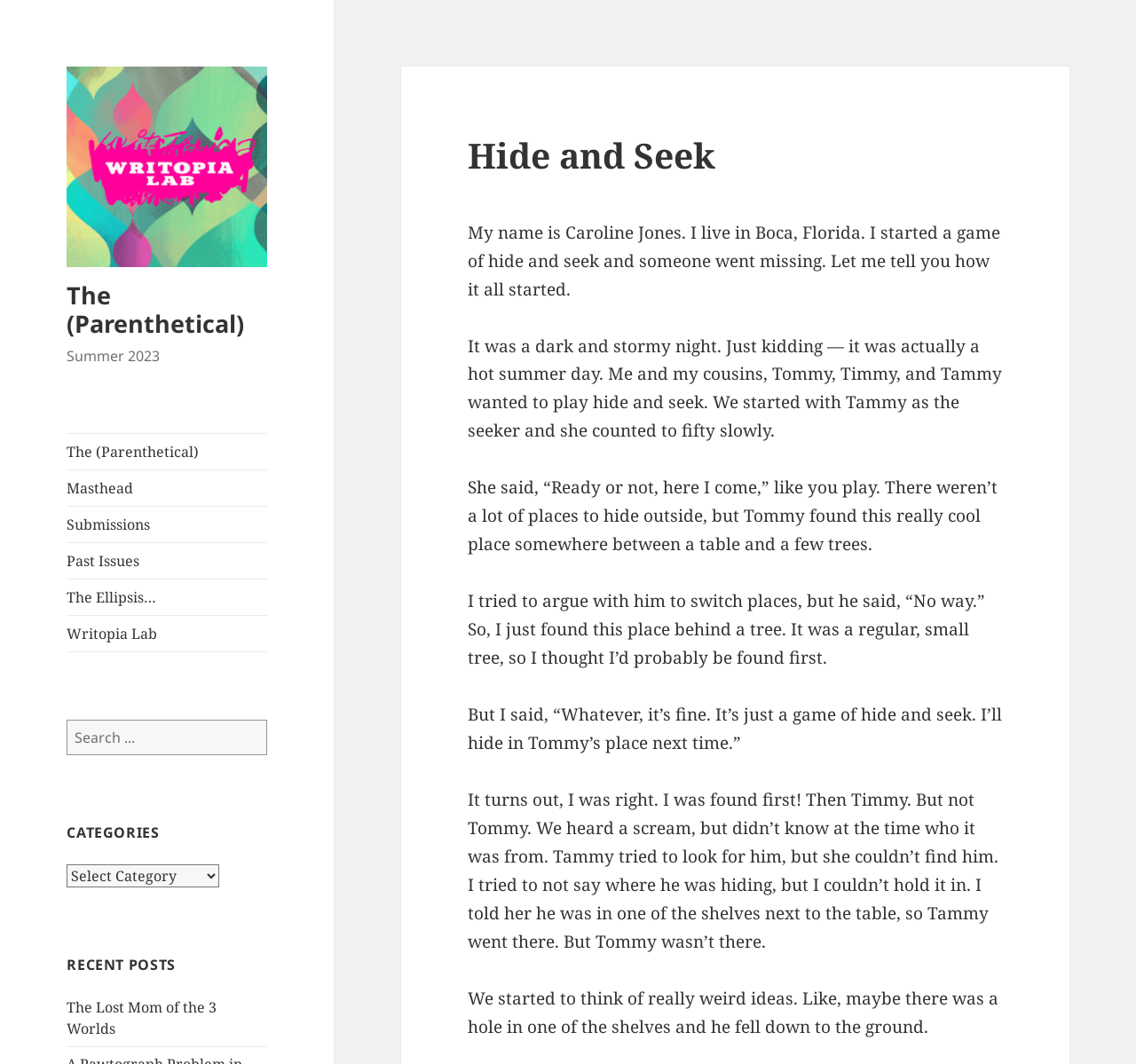Select the bounding box coordinates of the element I need to click to carry out the following instruction: "Click on the link 'Submissions'".

[0.059, 0.477, 0.235, 0.51]